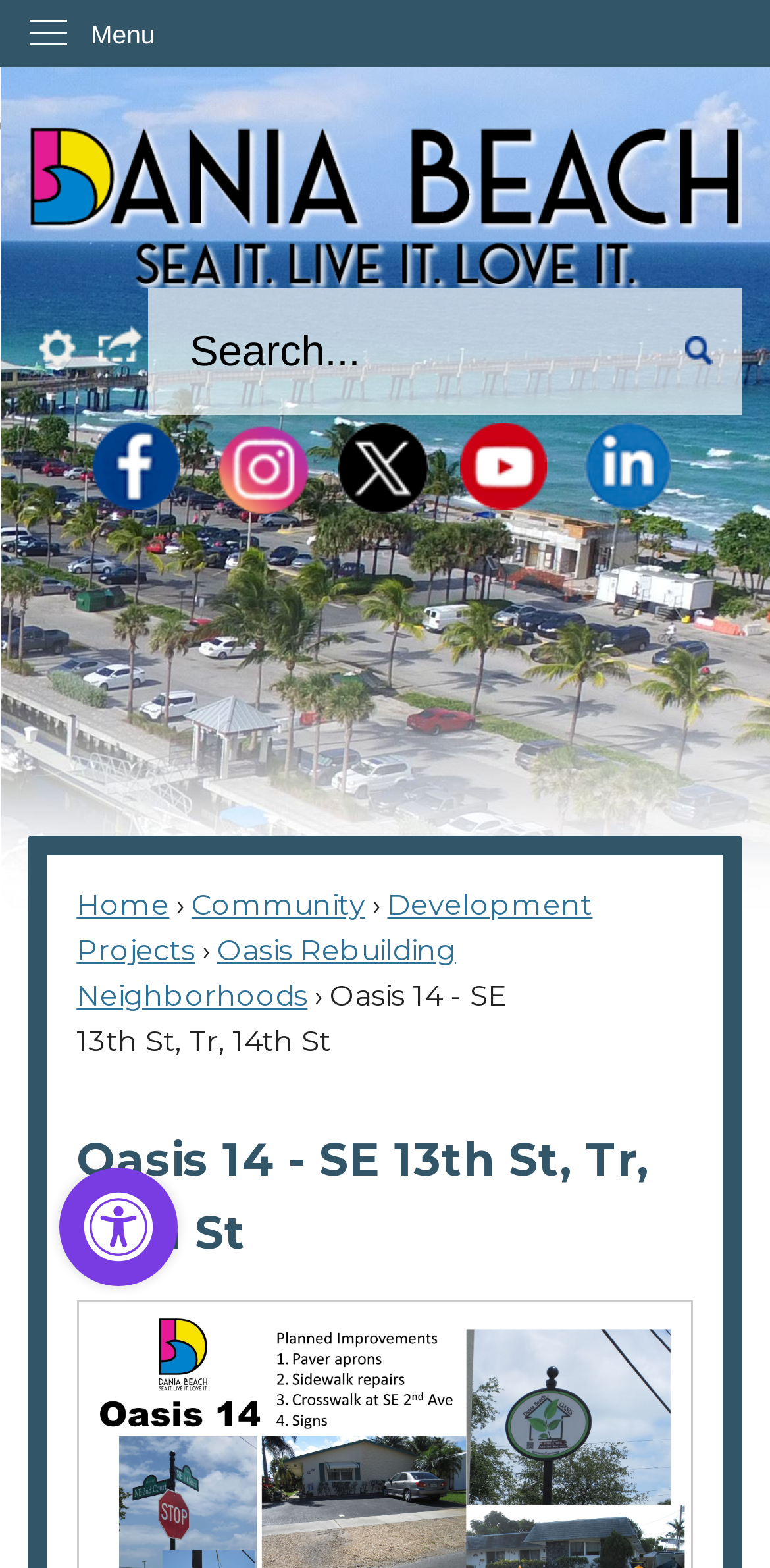Explain in detail what is displayed on the webpage.

The webpage appears to be a municipal government website, specifically for Dania Beach, Florida. At the top left corner, there is a link to "Skip to Main Content" and a vertical menu with the label "Menu". Below this, there is a heading that reads "Dania Beach Sea It Live It Love It DaniaBeachFL.gov" accompanied by an image with the same text.

To the right of the heading, there are three regions: "Site Tools", "Share", and "Search". The "Site Tools" region contains a button labeled "Tools1" with a corresponding image. The "Share" region has a button labeled "share1" with an image. The "Search" region contains a search box and a button with a search icon.

Below these regions, there are links to various social media platforms, including Facebook, Instagram, Twitter, YouTube, and LinkedIn, each with a corresponding layout table.

The main content of the webpage appears to be related to a specific project or development, "Oasis 14 - SE 13th St, Tr, 14th St", with a heading and a static text element displaying the same text. There are also links to other pages, including "Home", "Community", "Development Projects", and "Oasis Rebuilding Neighborhoods".

At the bottom of the page, there is a button labeled "PageAssist Discover your personalization options" with an accompanying image.